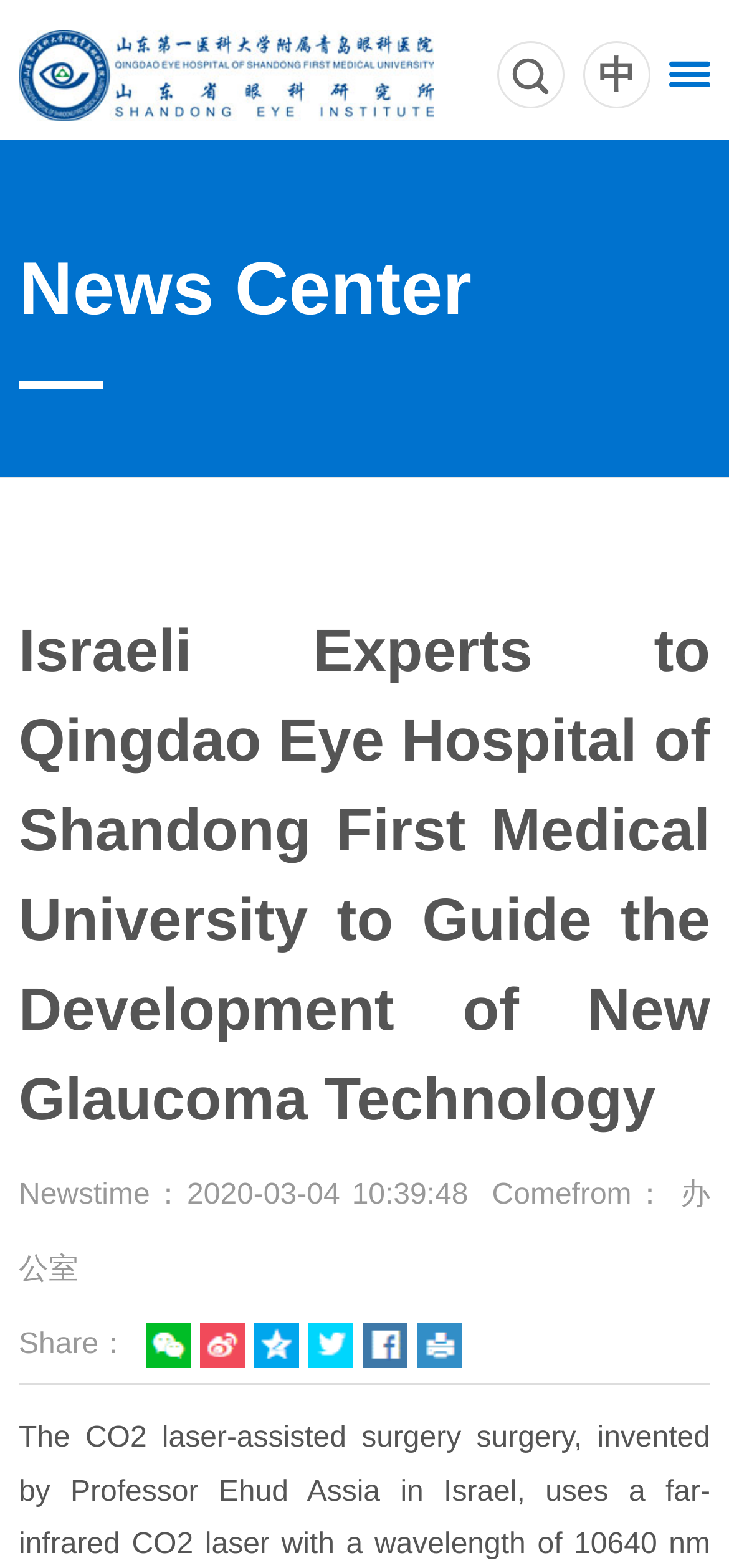Detail the webpage's structure and highlights in your description.

This webpage is about a news article from the News Center of Qingdao Eye Hospital of Shandong First Medical University. At the top, there is a heading "News Center" that spans the entire width of the page. Below it, there is a subheading "Israeli Experts to Qingdao Eye Hospital of Shandong First Medical University to Guide the Development of New Glaucoma Technology" that takes up most of the page width.

On the top right corner, there is a search bar with a text box and a button with a magnifying glass icon. Next to the search bar, there are several links, including a Chinese character "中" and a few social media icons.

The main content of the news article is below the subheading. It includes a timestamp "Newstime：2020-03-04 10:39:48" and a source label "Come from： 办公室". There is also a "Share" label with several social media links, including WeChat, WeiBo, Qzone, Twitter, Facebook, and Print.

The webpage does not have any images, but it has several links and buttons scattered throughout the page. The overall layout is organized, with clear headings and concise text.